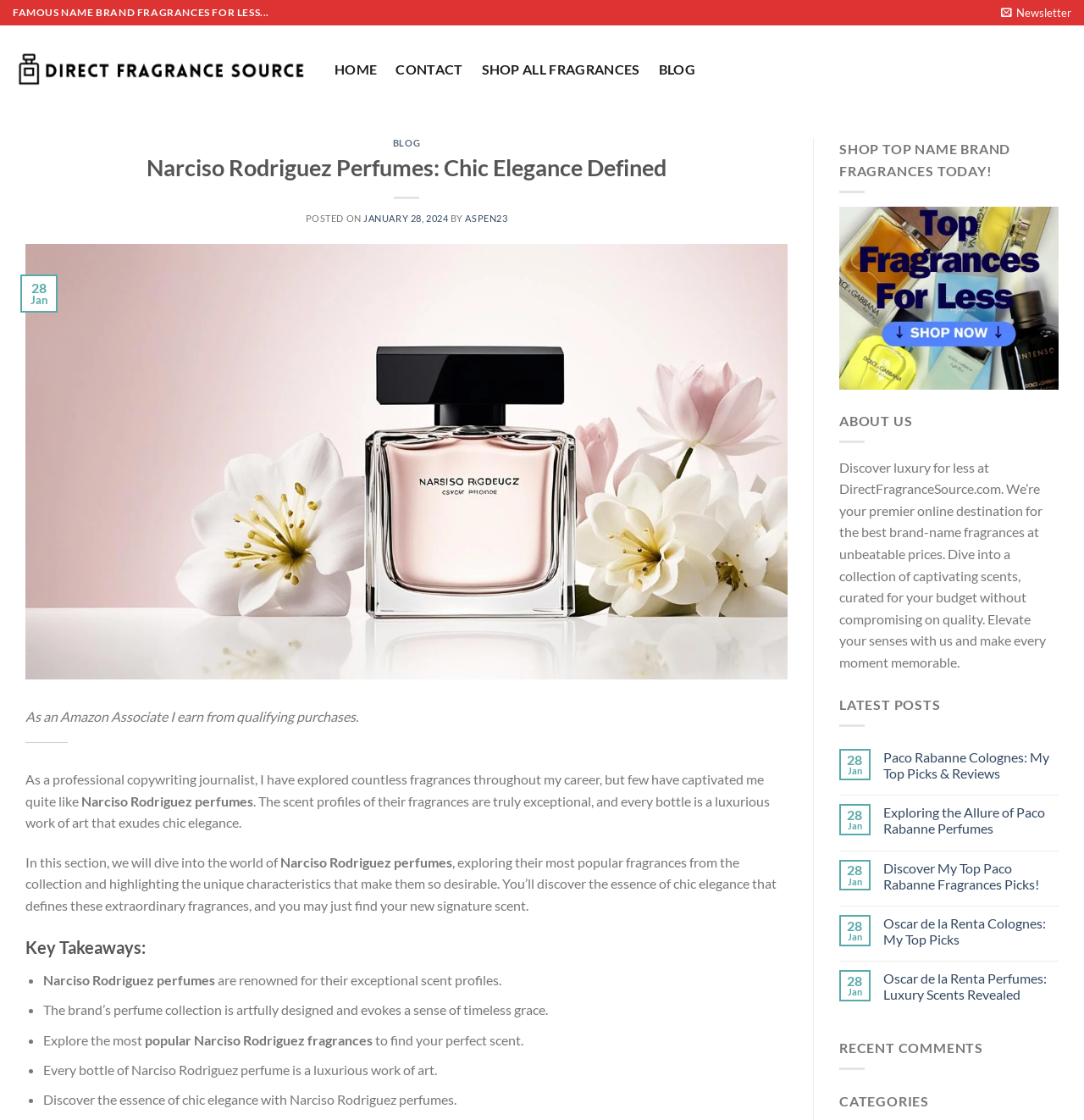What is the 'LATEST POSTS' section displaying?
Look at the screenshot and respond with a single word or phrase.

Recent blog posts